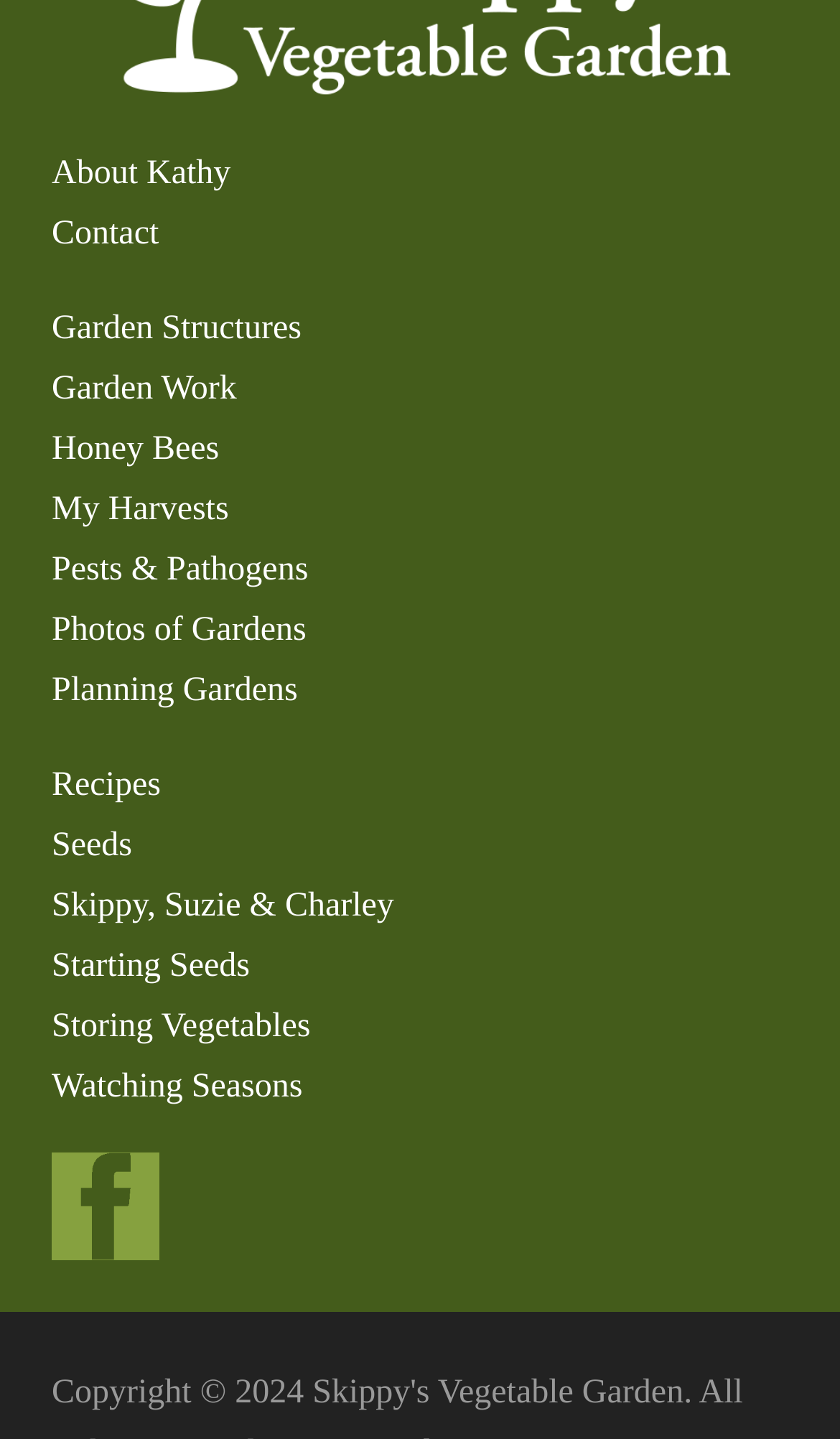Provide a one-word or brief phrase answer to the question:
What is the topic of the webpage?

Gardening